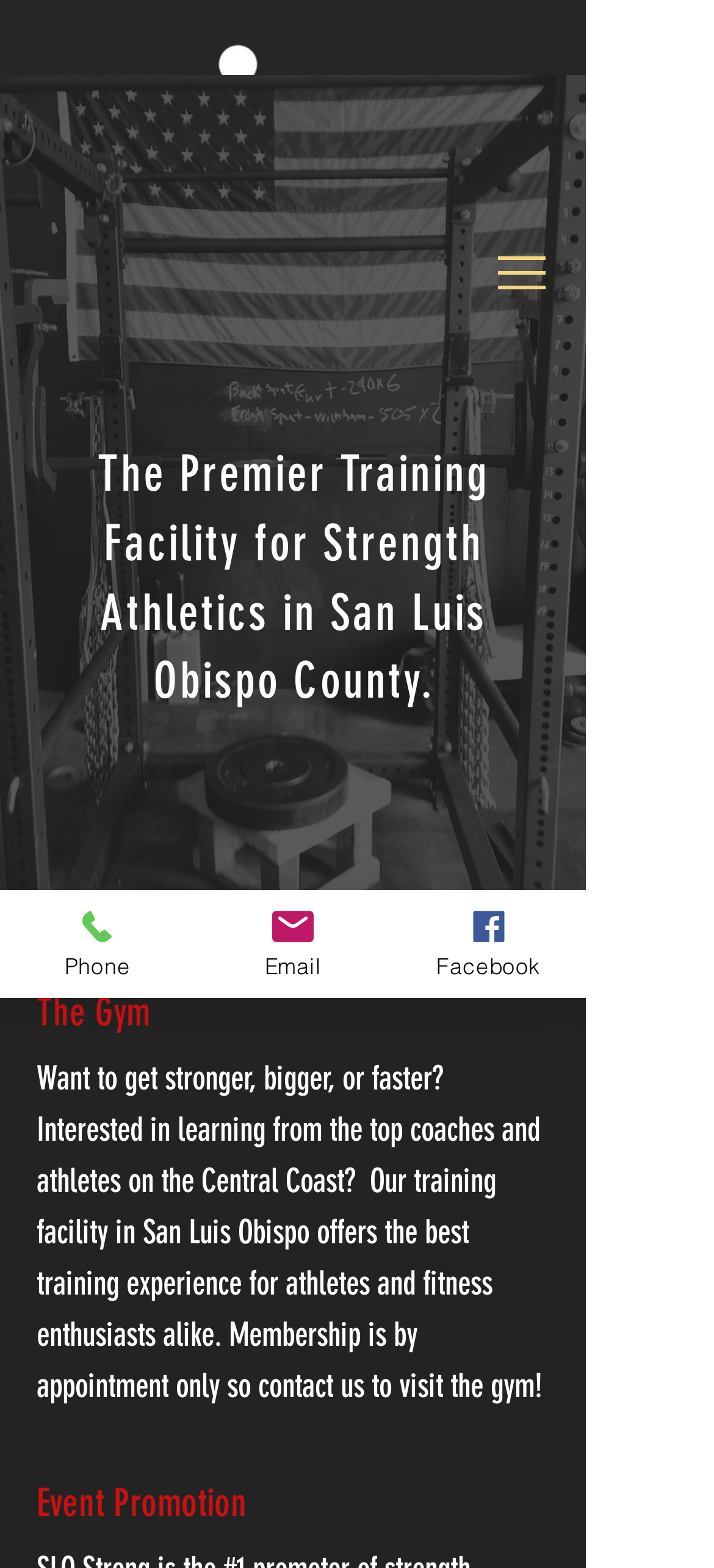Is the gym open to everyone?
Using the information from the image, answer the question thoroughly.

The webpage mentions that 'Membership is by appointment only', implying that the gym is not open to everyone and that one needs to make an appointment to visit.